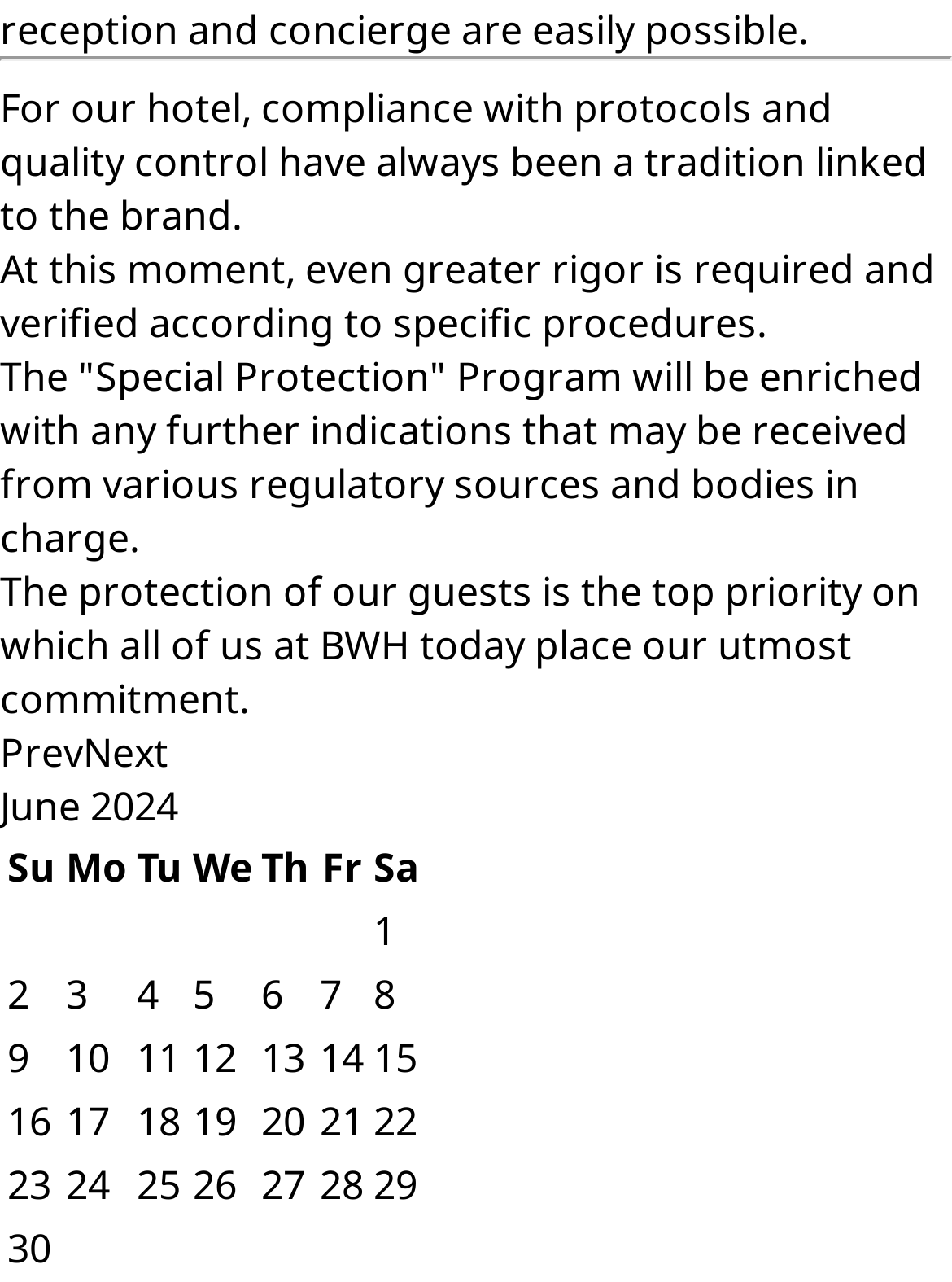Provide a brief response to the question using a single word or phrase: 
What is the day of the week of June 13, 2024?

Wednesday